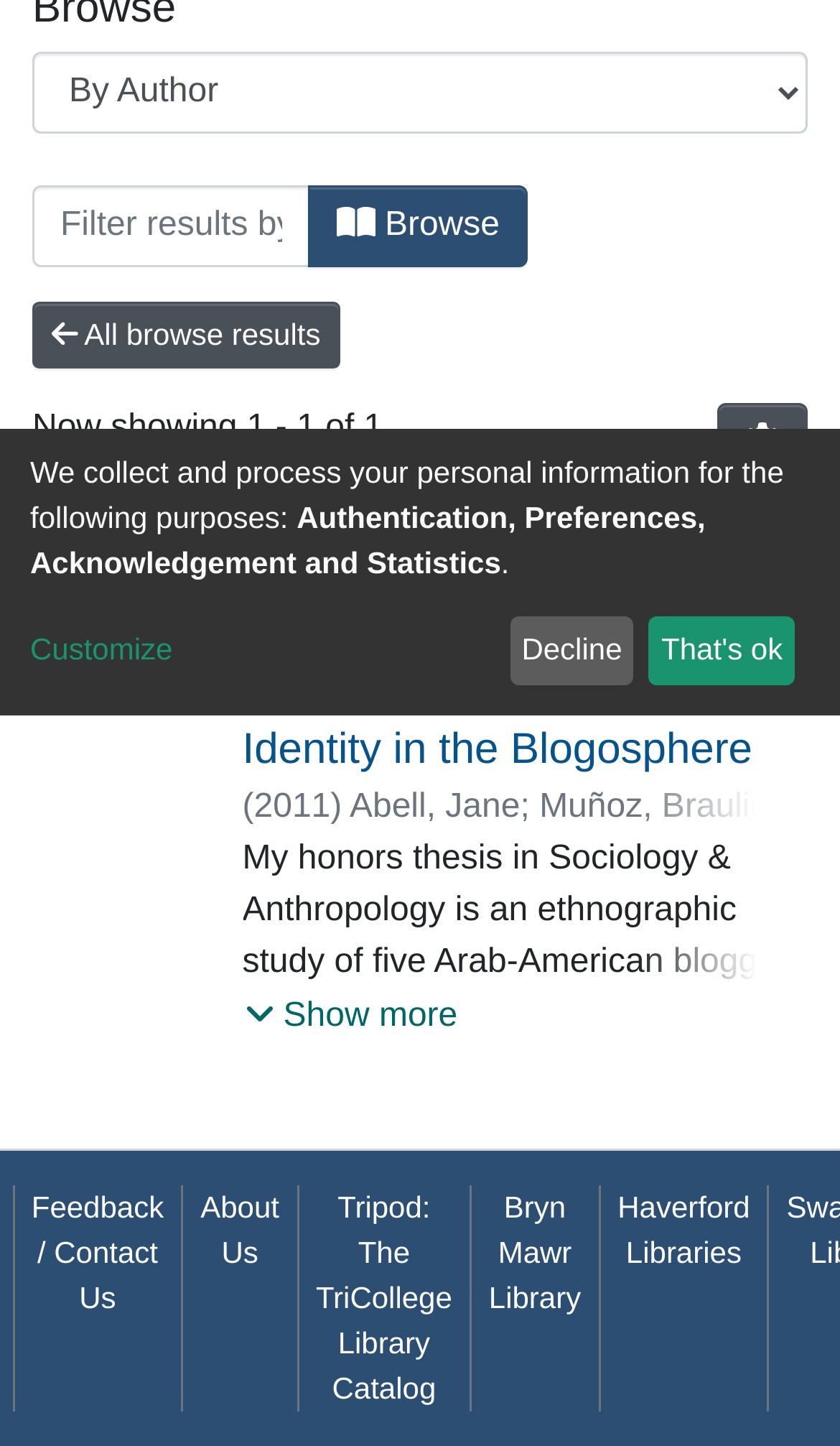Please determine the bounding box of the UI element that matches this description: Customize. The coordinates should be given as (top-left x, top-left y, bottom-right x, bottom-right y), with all values between 0 and 1.

[0.036, 0.434, 0.589, 0.466]